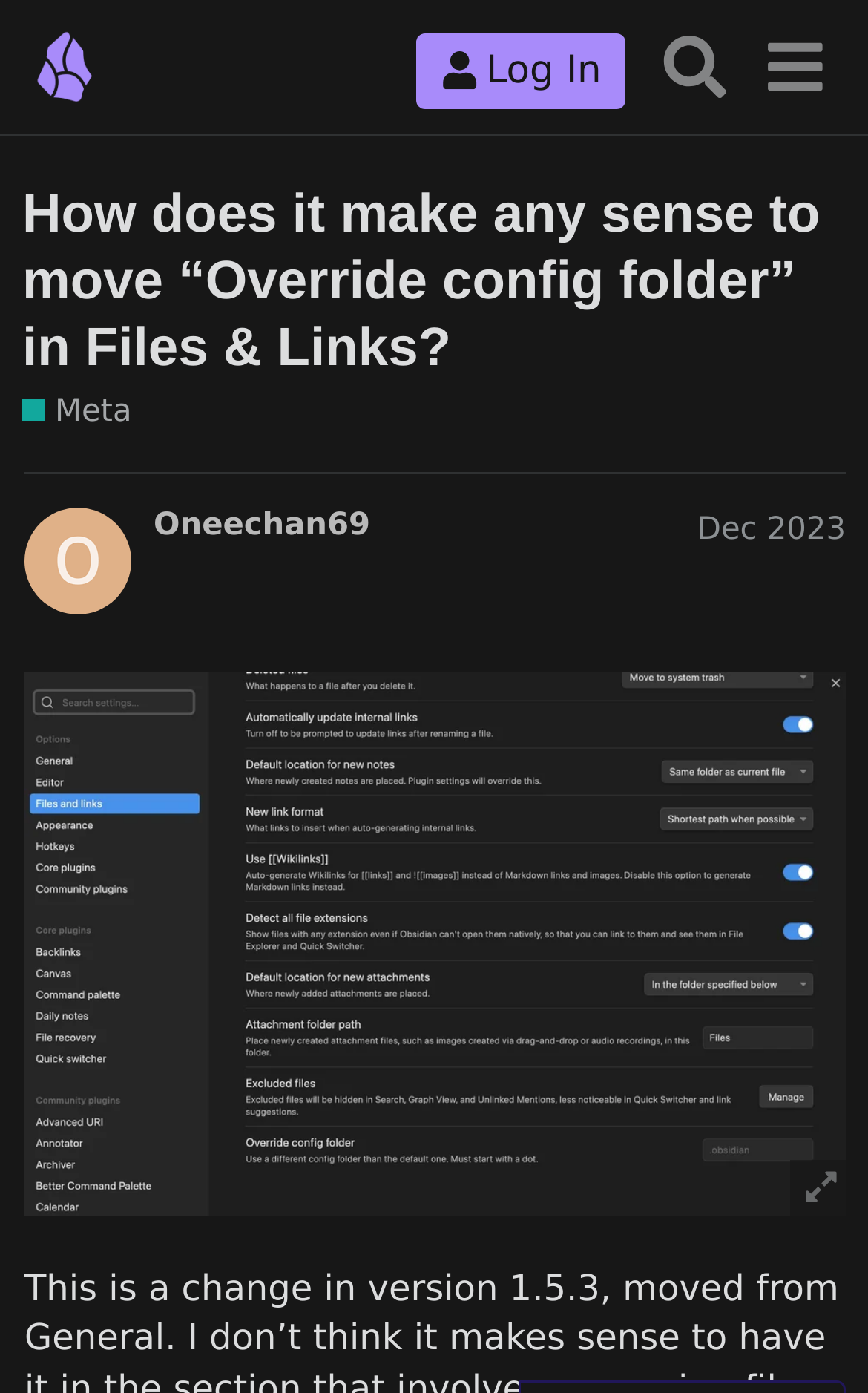What is the function of the 'Search' button?
Answer the question with just one word or phrase using the image.

To search the forum